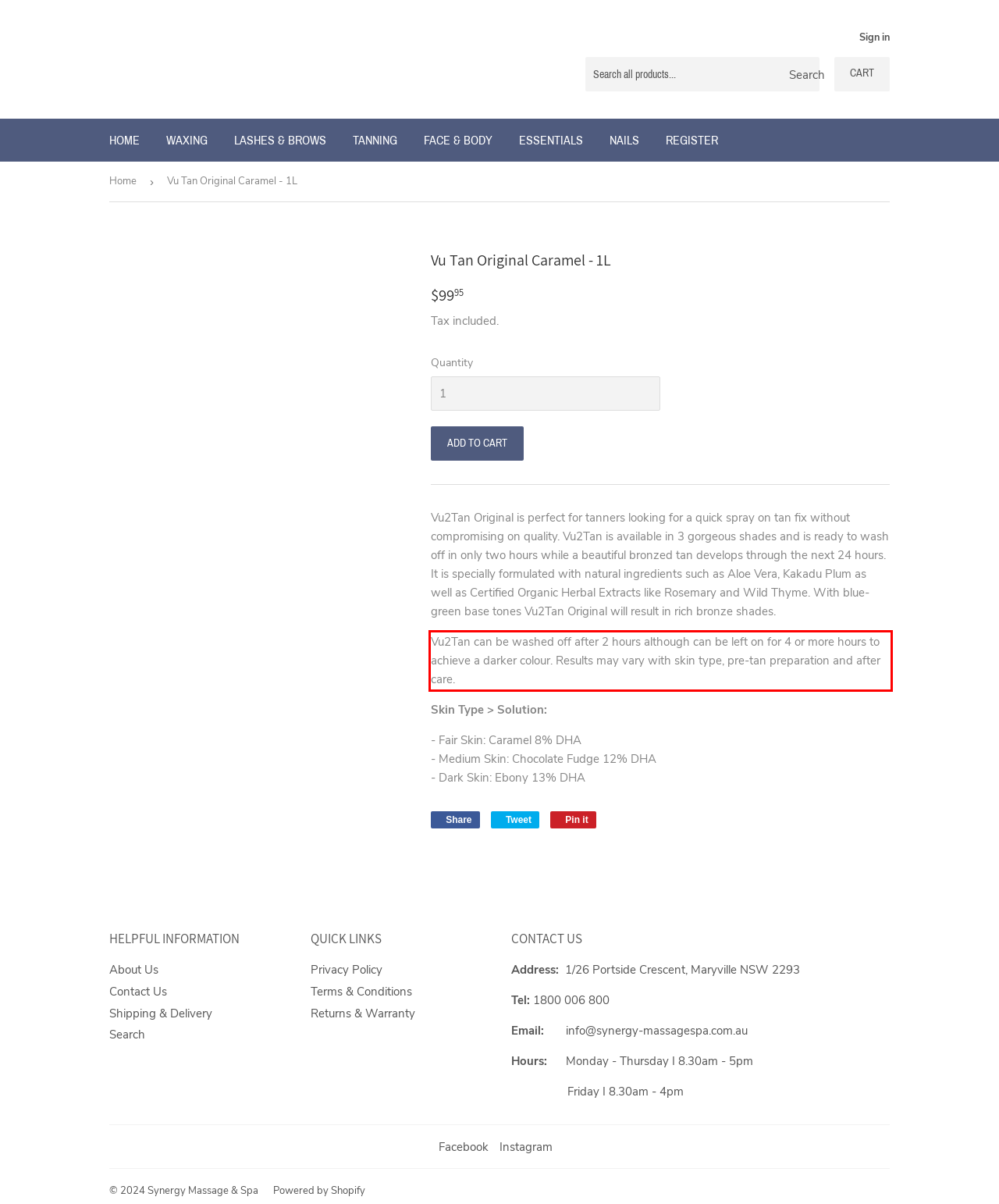Given a screenshot of a webpage containing a red rectangle bounding box, extract and provide the text content found within the red bounding box.

Vu2Tan can be washed off after 2 hours although can be left on for 4 or more hours to achieve a darker colour. Results may vary with skin type, pre-tan preparation and after care.